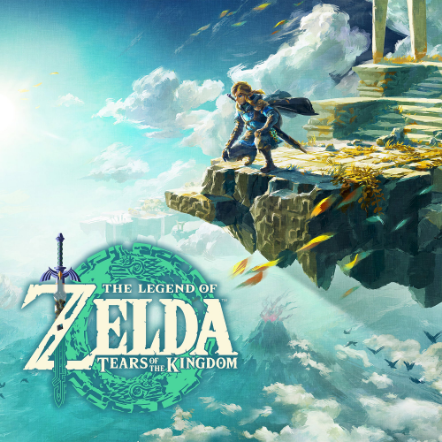Answer the question with a single word or phrase: 
What is above Link in the image?

Wispy clouds